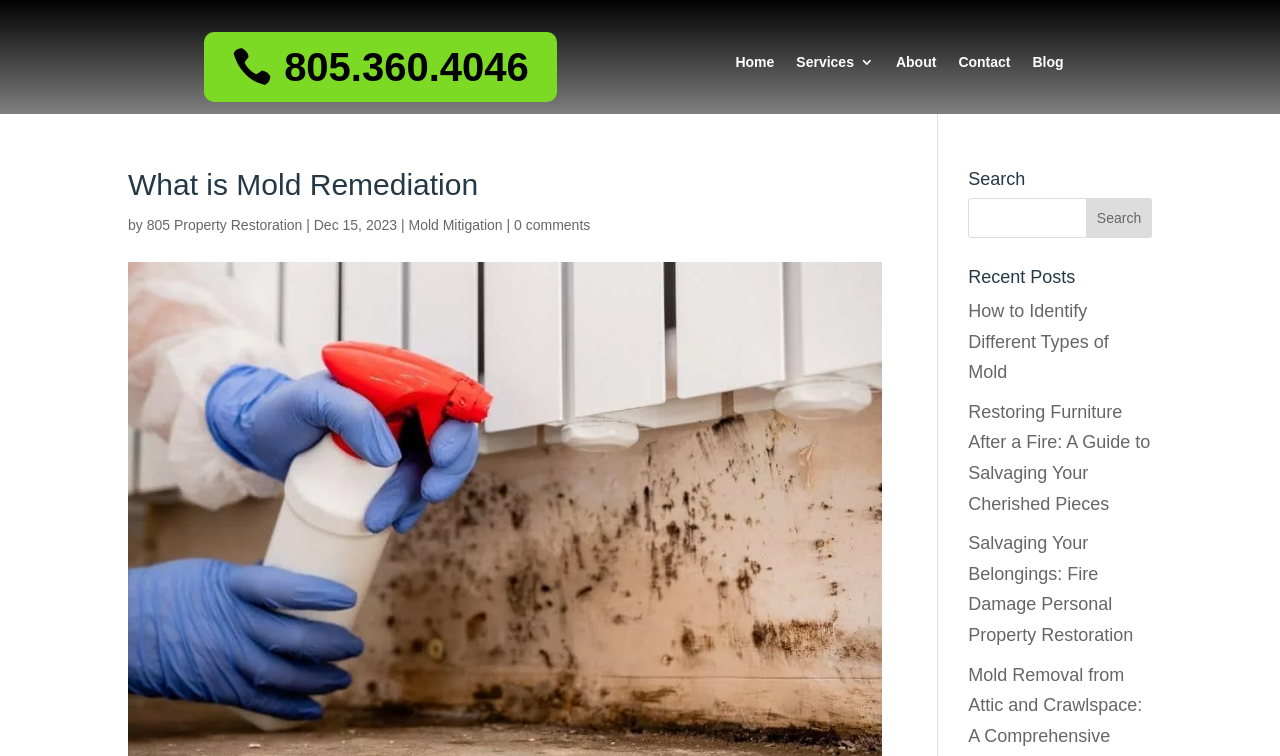Could you determine the bounding box coordinates of the clickable element to complete the instruction: "Go to the home page"? Provide the coordinates as four float numbers between 0 and 1, i.e., [left, top, right, bottom].

[0.575, 0.073, 0.605, 0.102]